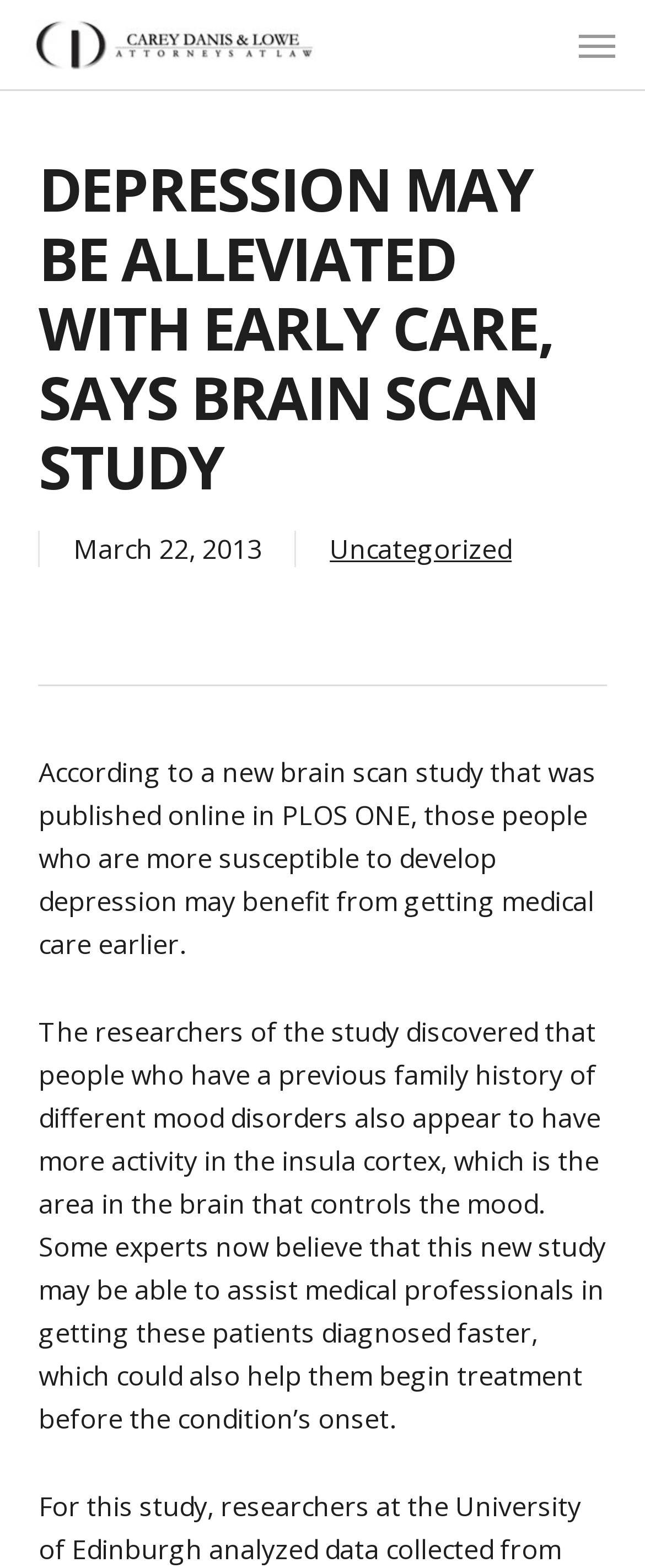What is the date of the study?
Based on the visual, give a brief answer using one word or a short phrase.

March 22, 2013